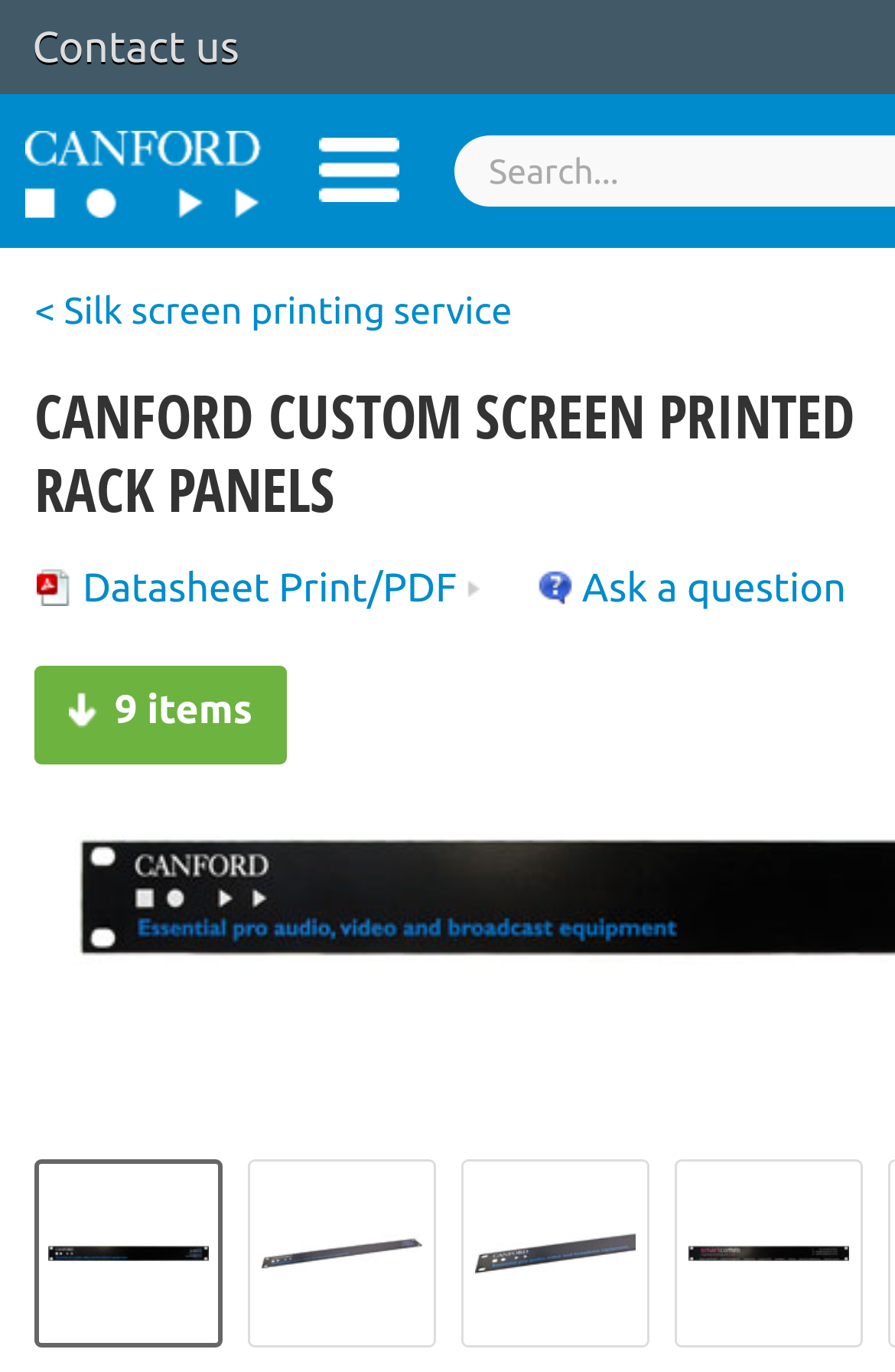Please find the bounding box for the UI element described by: "George".

None